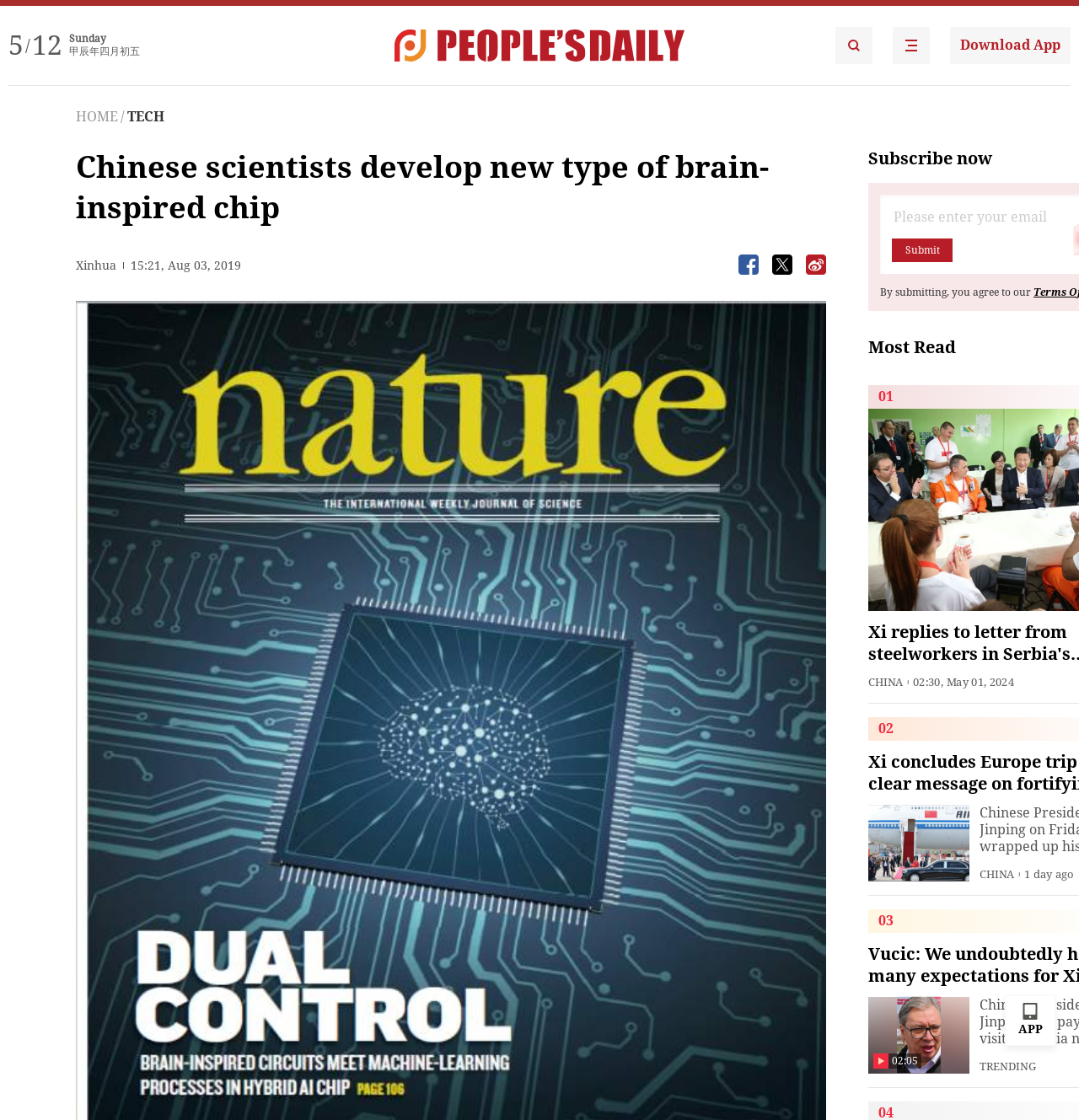Please provide a brief answer to the question using only one word or phrase: 
What is the category of the article?

TECH